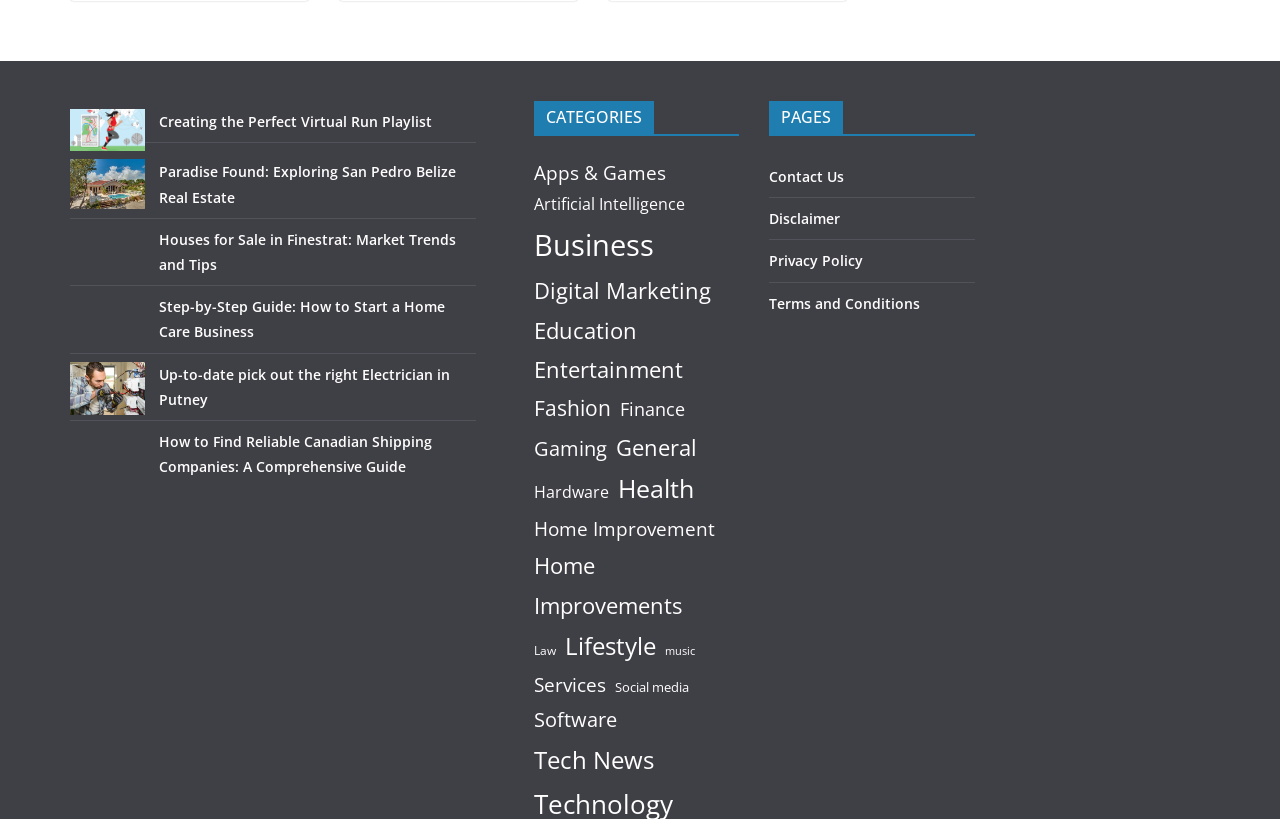Given the element description, predict the bounding box coordinates in the format (top-left x, top-left y, bottom-right x, bottom-right y). Make sure all values are between 0 and 1. Here is the element description: About

None